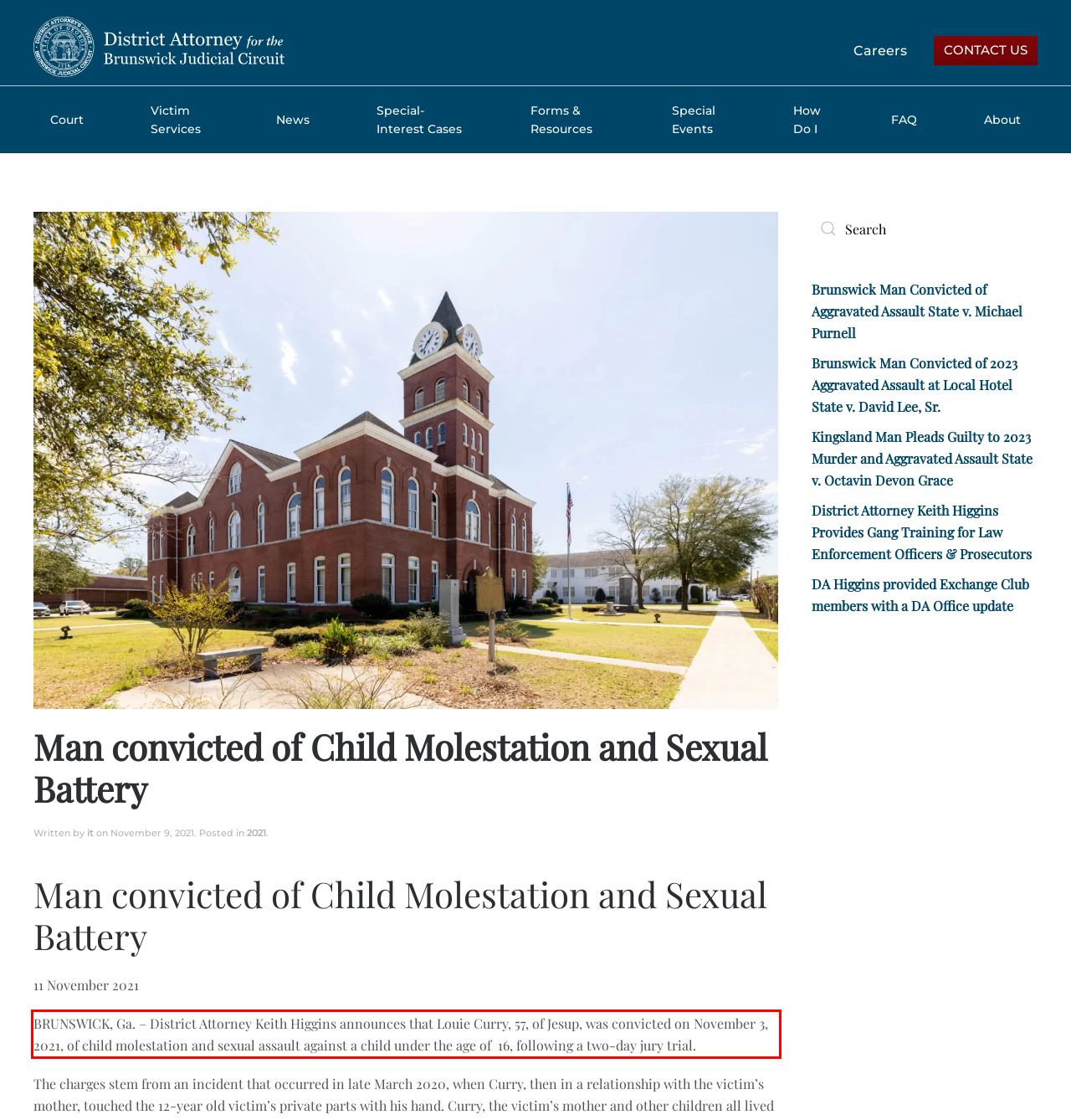You have a screenshot of a webpage with a red bounding box. Identify and extract the text content located inside the red bounding box.

BRUNSWICK, Ga. – District Attorney Keith Higgins announces that Louie Curry, 57, of Jesup, was convicted on November 3, 2021, of child molestation and sexual assault against a child under the age of 16, following a two-day jury trial.